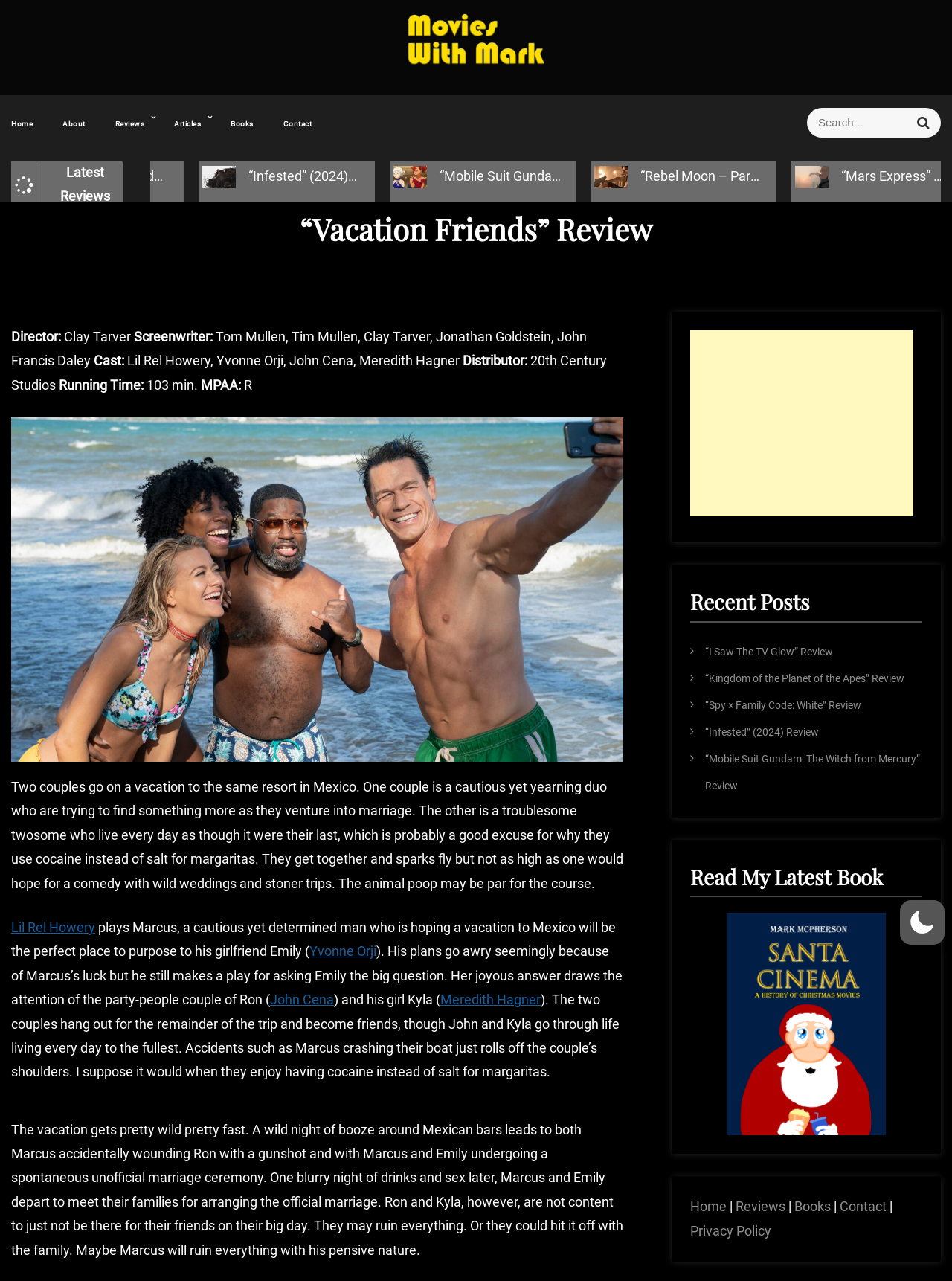Please provide the bounding box coordinates for the element that needs to be clicked to perform the following instruction: "Read the review of 'Mobile Suit Gundam: The Witch from Mercury'". The coordinates should be given as four float numbers between 0 and 1, i.e., [left, top, right, bottom].

[0.194, 0.131, 0.582, 0.143]